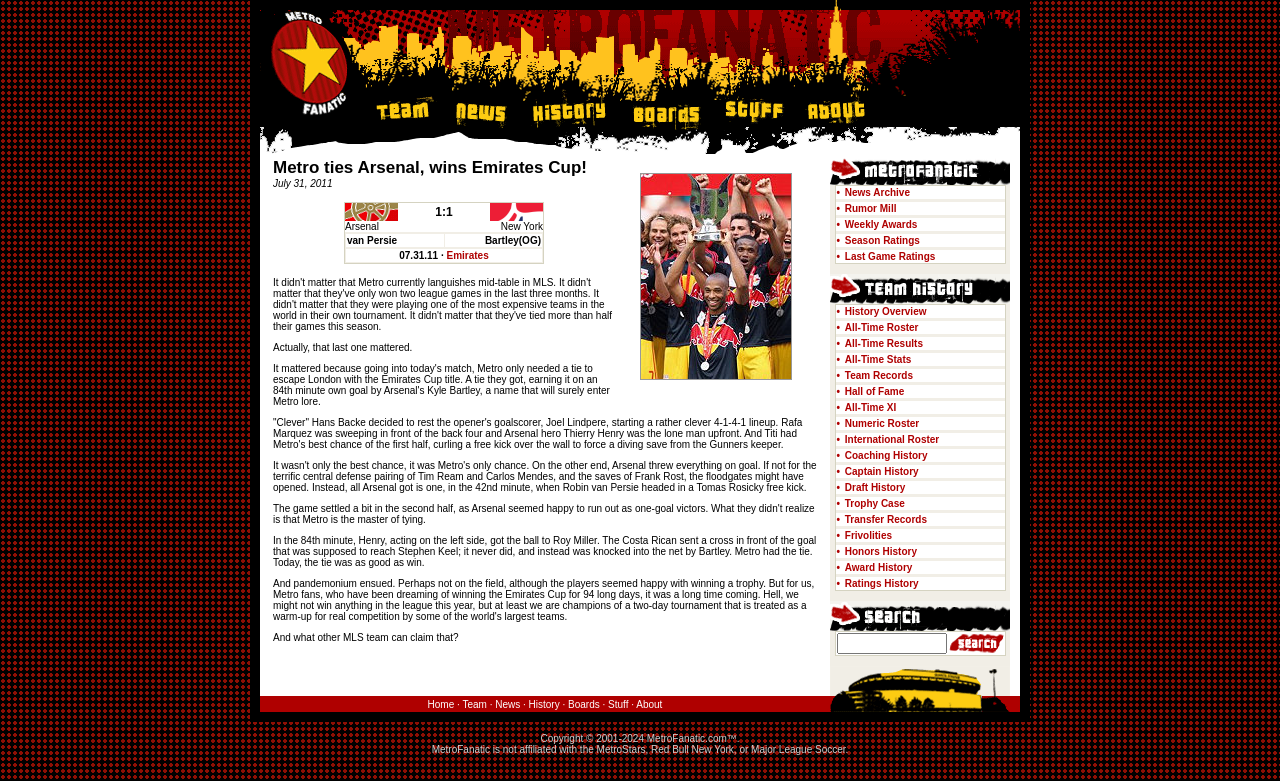Given the element description News Archive, specify the bounding box coordinates of the corresponding UI element in the format (top-left x, top-left y, bottom-right x, bottom-right y). All values must be between 0 and 1.

[0.66, 0.239, 0.711, 0.254]